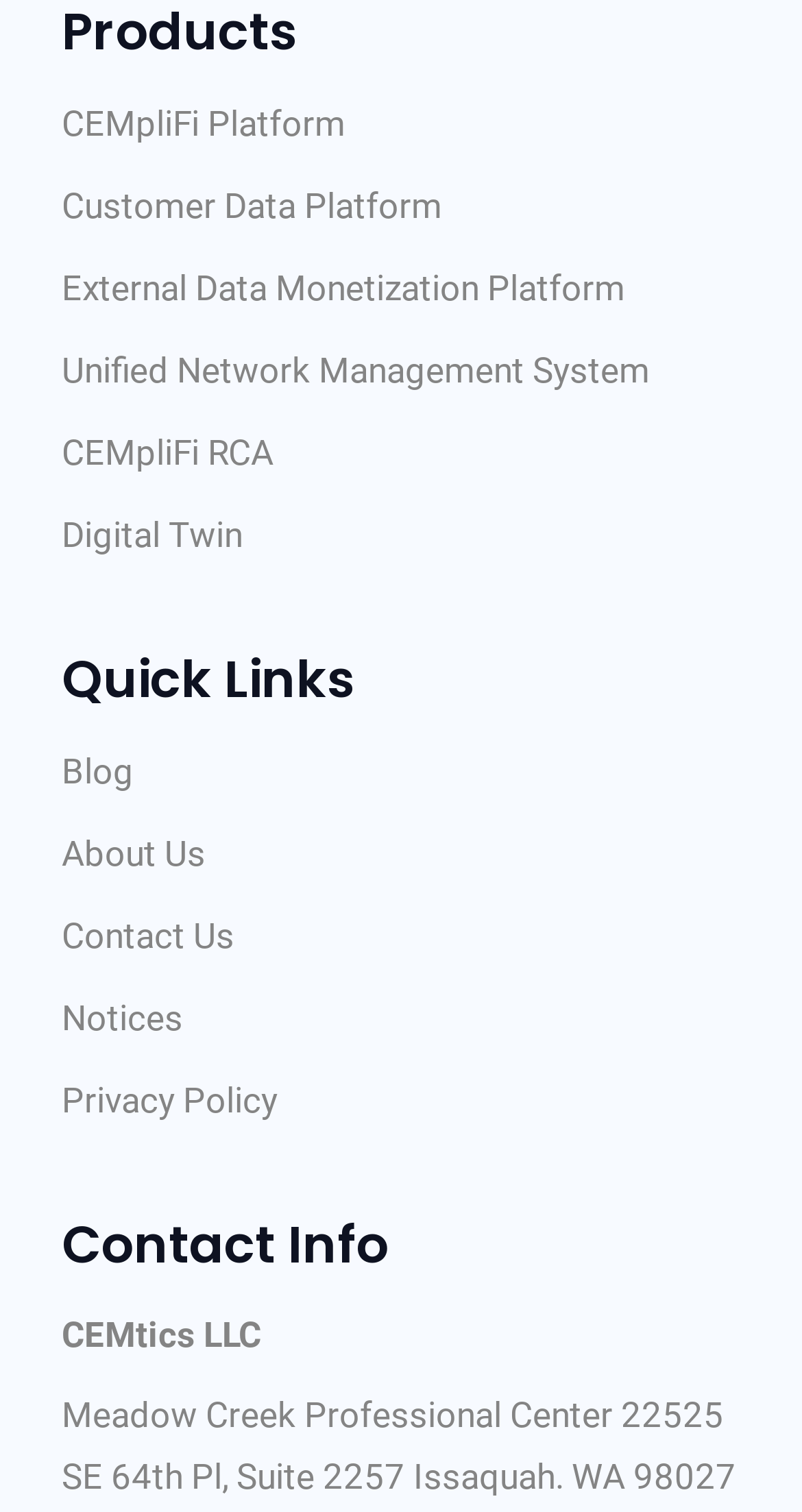Please find the bounding box coordinates of the element that you should click to achieve the following instruction: "Learn about External Data Monetization Platform". The coordinates should be presented as four float numbers between 0 and 1: [left, top, right, bottom].

[0.077, 0.173, 0.779, 0.208]